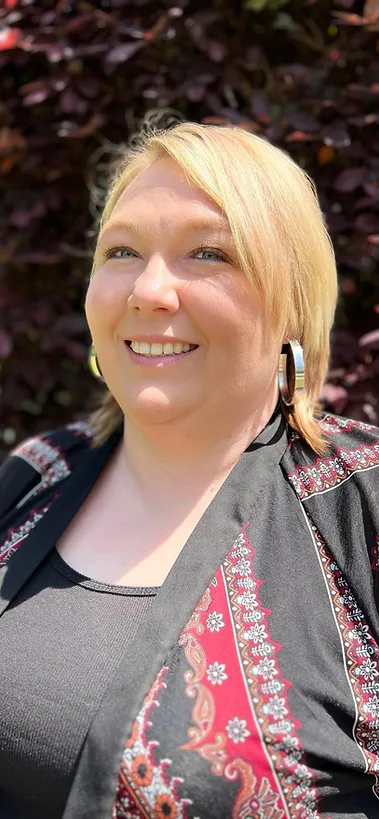Based on what you see in the screenshot, provide a thorough answer to this question: What is the atmosphere conveyed by the background?

The caption describes the background as vibrant and featuring rich foliage, which creates a sense of positivity and support, reflecting Bridgete's approach to helping individuals in recovery.